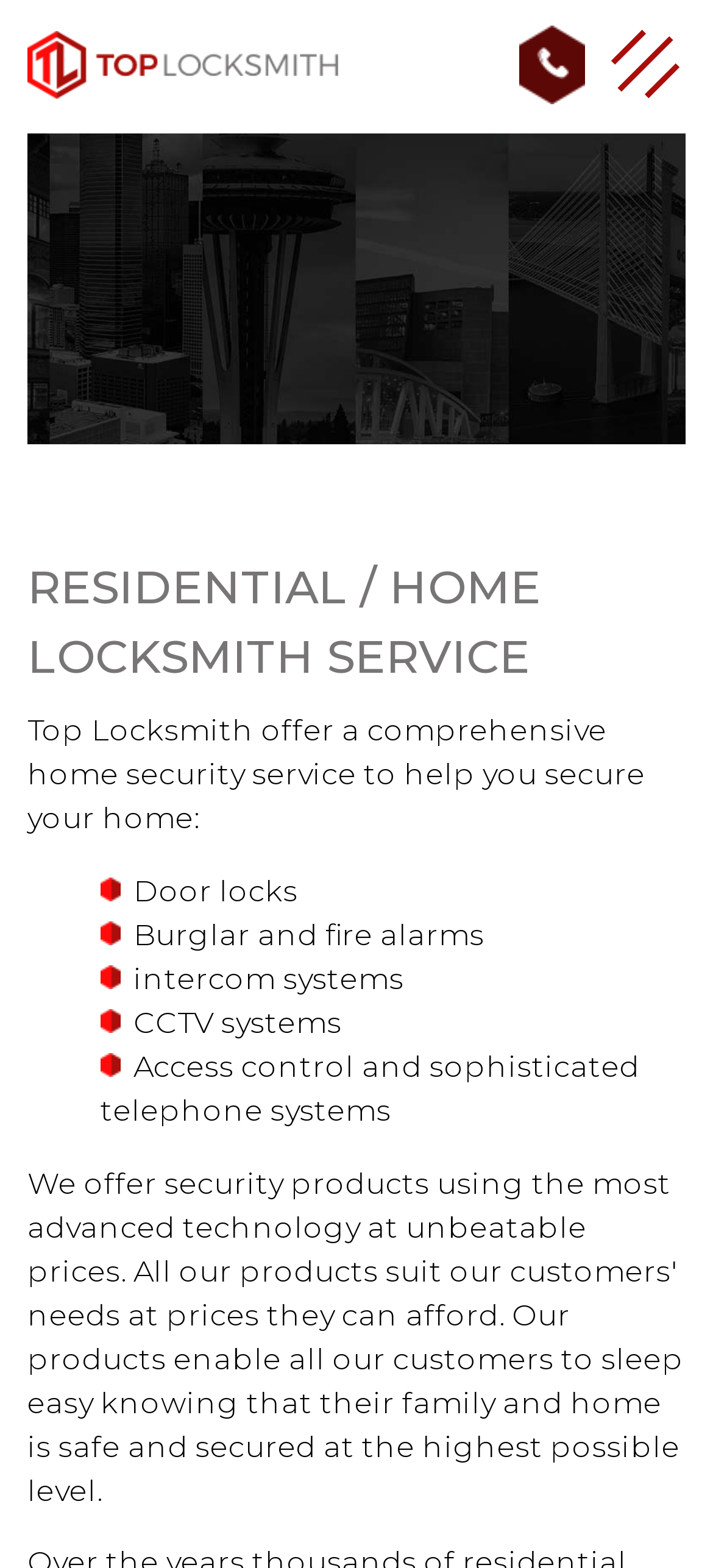Bounding box coordinates are specified in the format (top-left x, top-left y, bottom-right x, bottom-right y). All values are floating point numbers bounded between 0 and 1. Please provide the bounding box coordinate of the region this sentence describes: alt="Top Locksmith" title="Top Locksmith"

[0.038, 0.029, 0.474, 0.051]